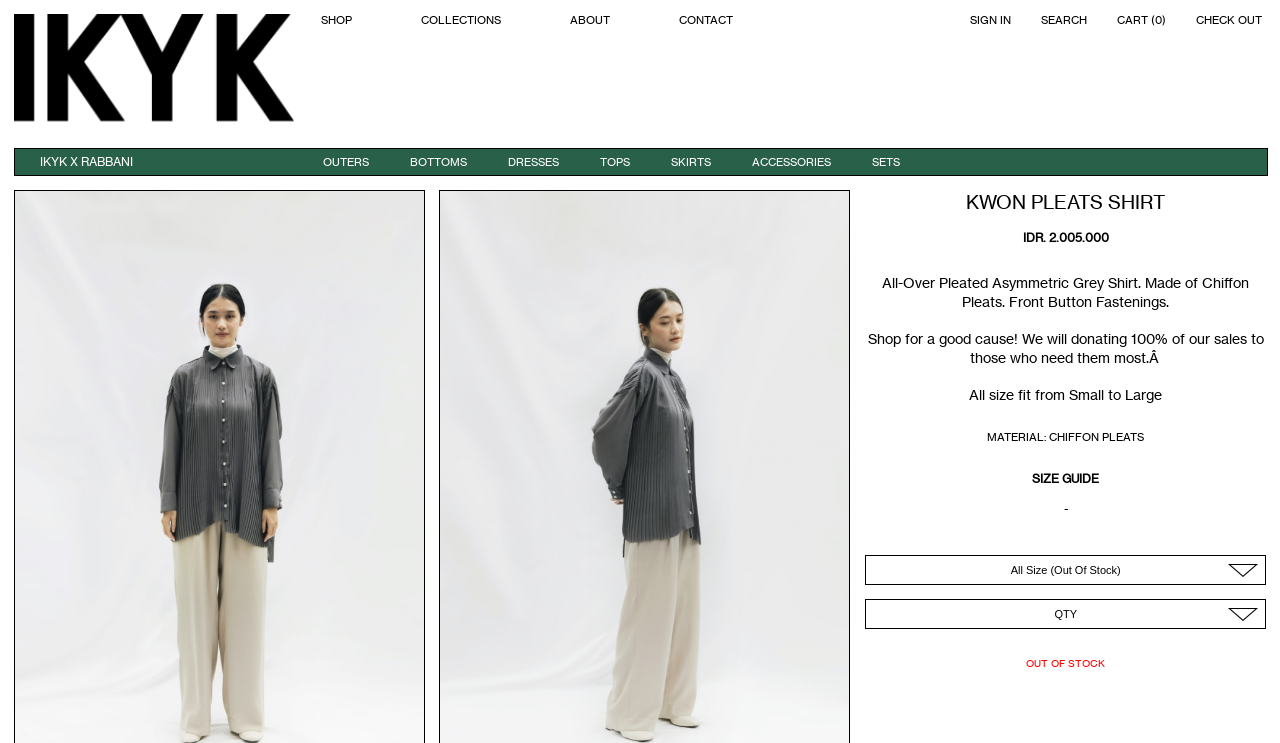Please determine the bounding box coordinates of the element's region to click for the following instruction: "View COLLECTIONS".

[0.302, 0.019, 0.415, 0.036]